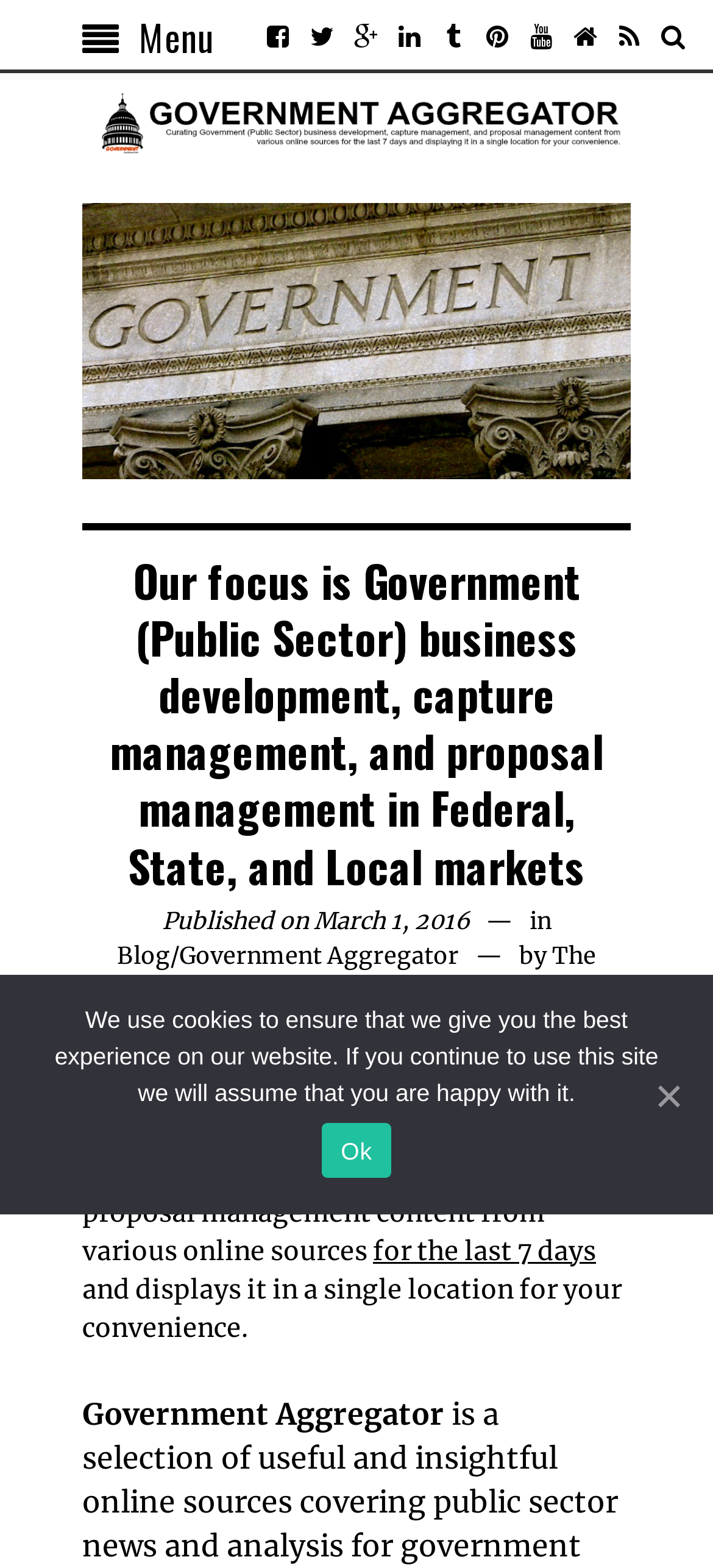Locate the bounding box coordinates of the element you need to click to accomplish the task described by this instruction: "Click the logo".

[0.115, 0.056, 0.885, 0.093]